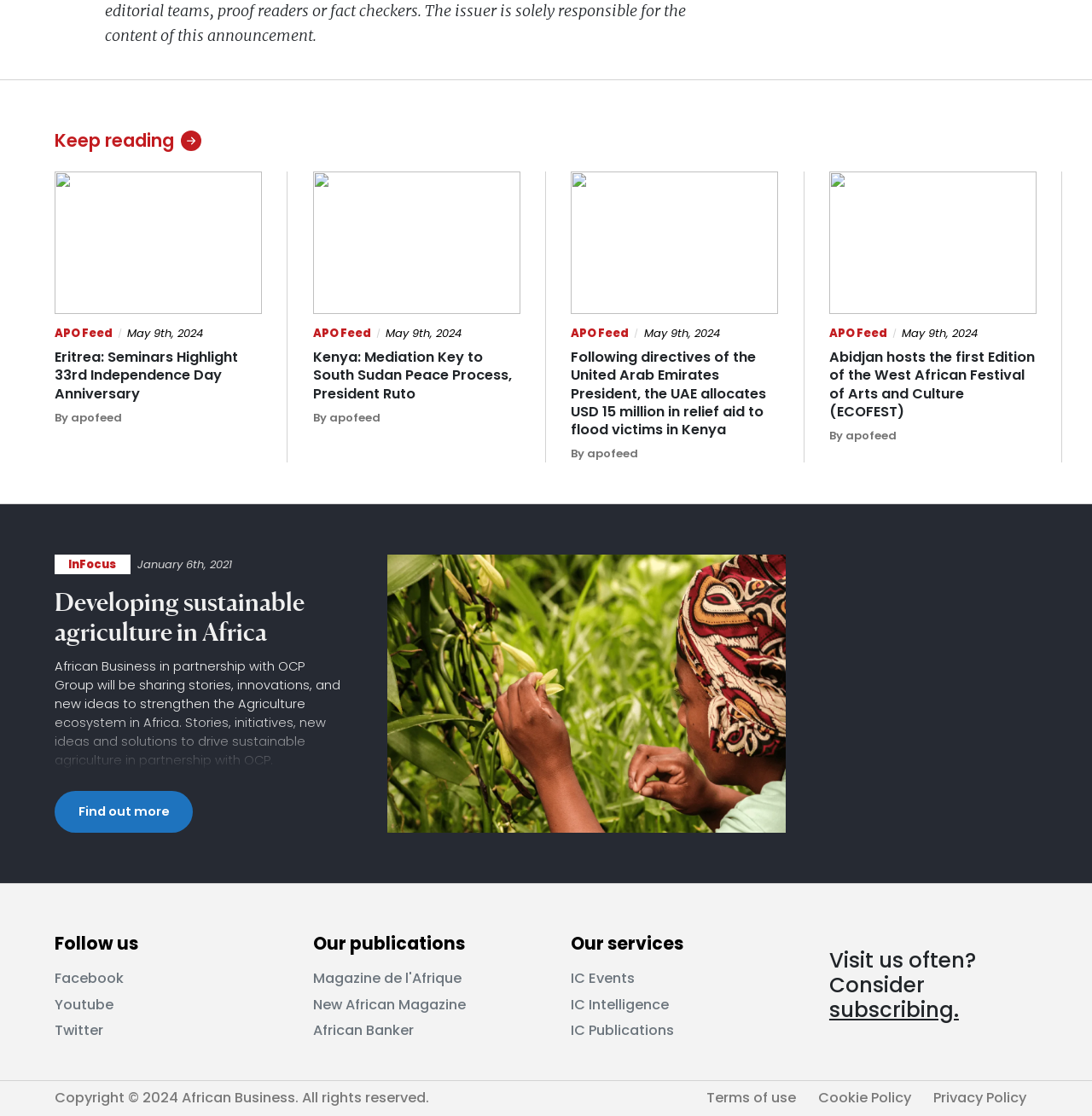What is the purpose of the 'InFocus' section?
Based on the image, answer the question with as much detail as possible.

The 'InFocus' section seems to be a dedicated area for sharing stories, innovations, and new ideas related to sustainable agriculture in Africa, in partnership with OCP Group.